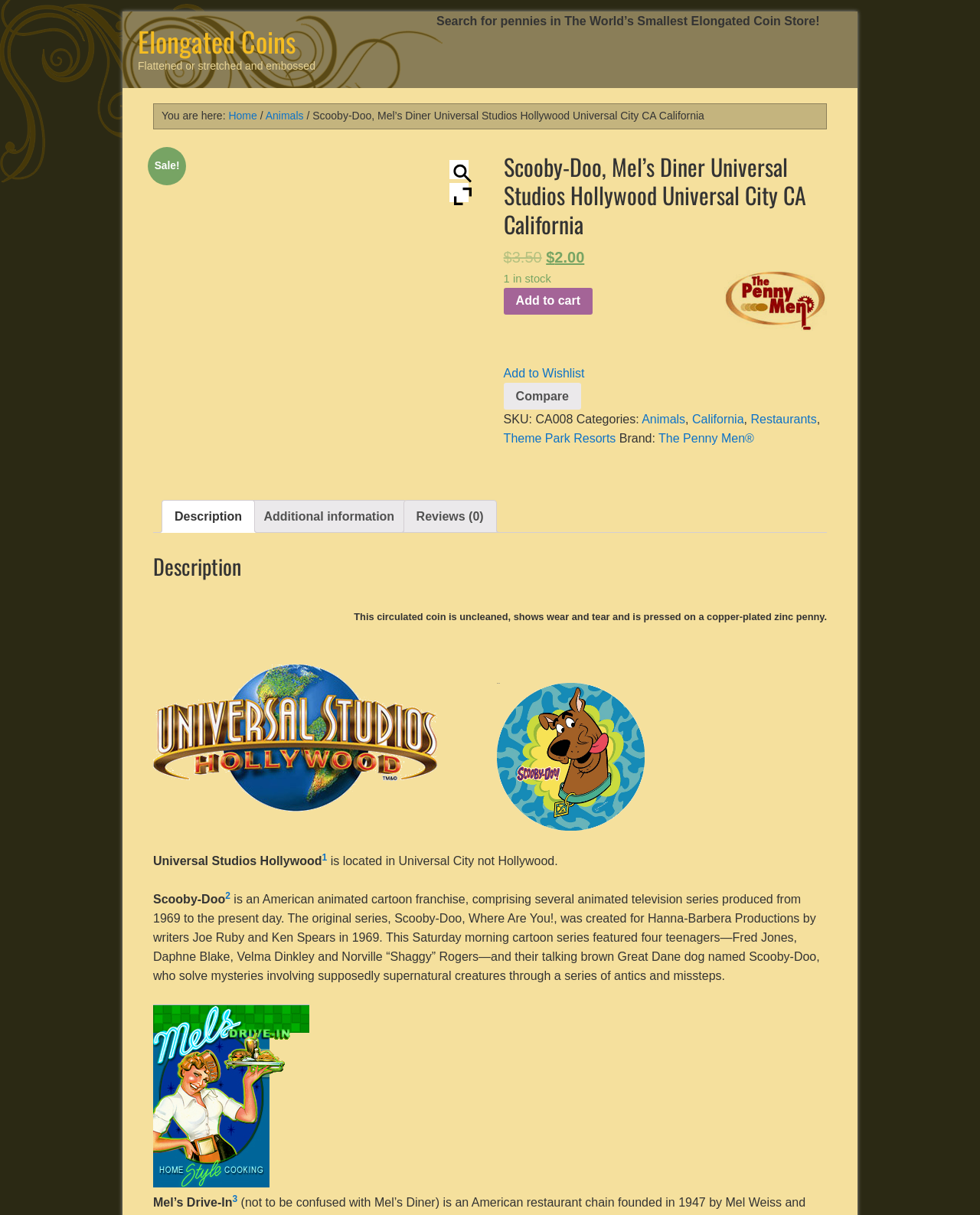How much does the penny cost?
Use the image to give a comprehensive and detailed response to the question.

I found the answer by looking at the price information section where it says '$' followed by '2.00', indicating that the penny costs $2.00.